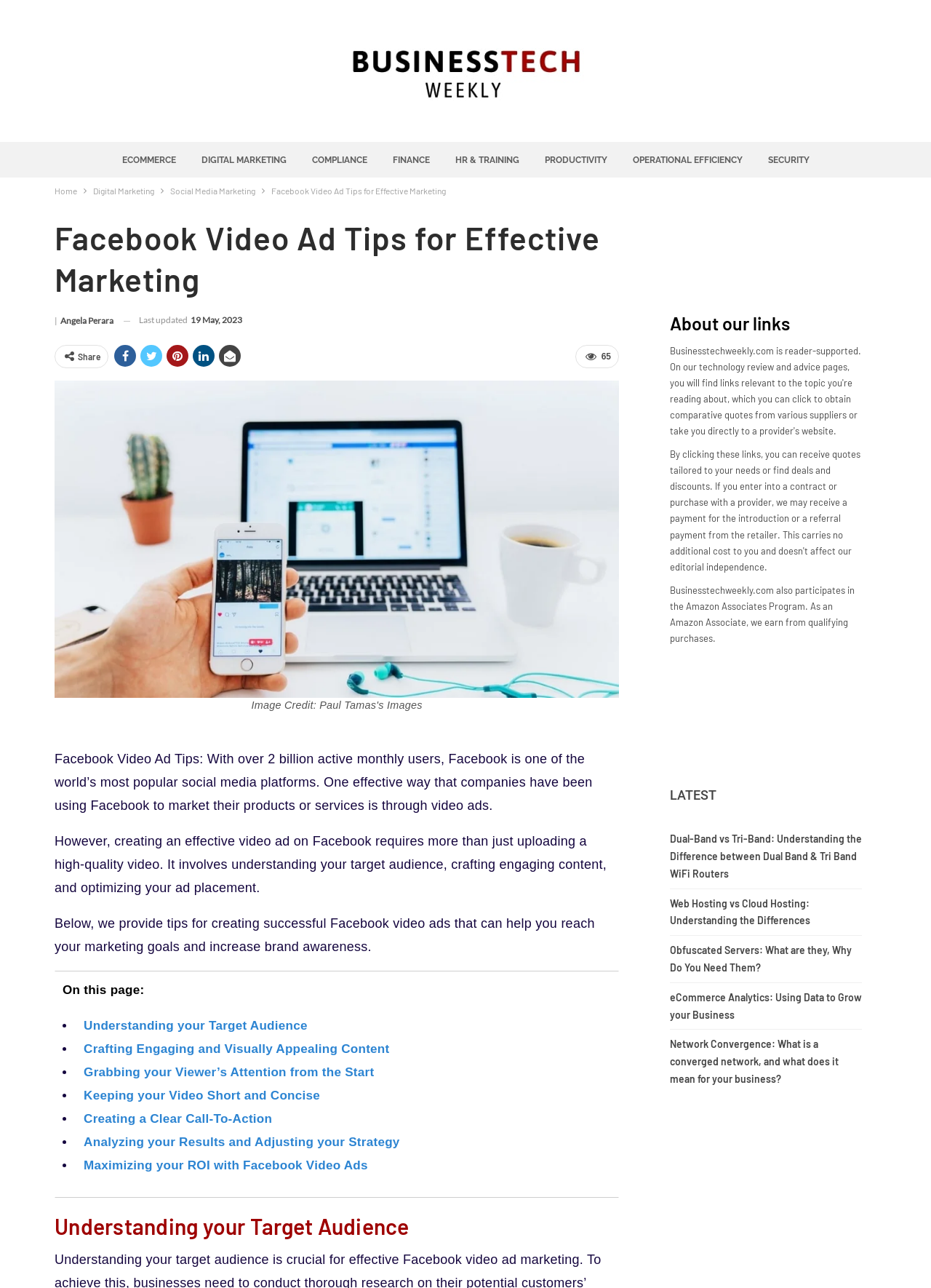Could you find the bounding box coordinates of the clickable area to complete this instruction: "Click on the 'ECOMMERCE' link"?

[0.121, 0.111, 0.198, 0.138]